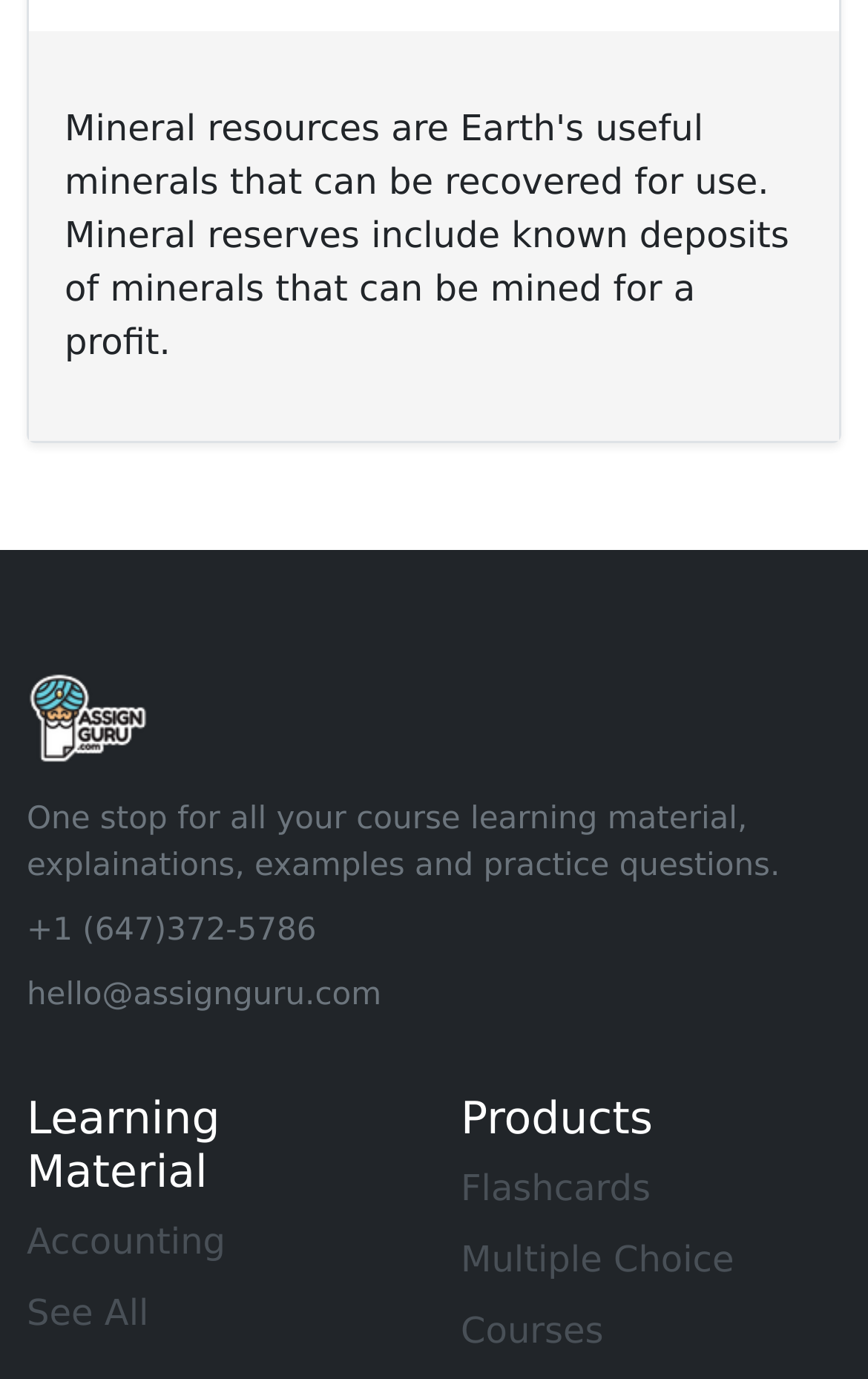Respond to the question with just a single word or phrase: 
What is the topic of the first learning material listed?

Accounting